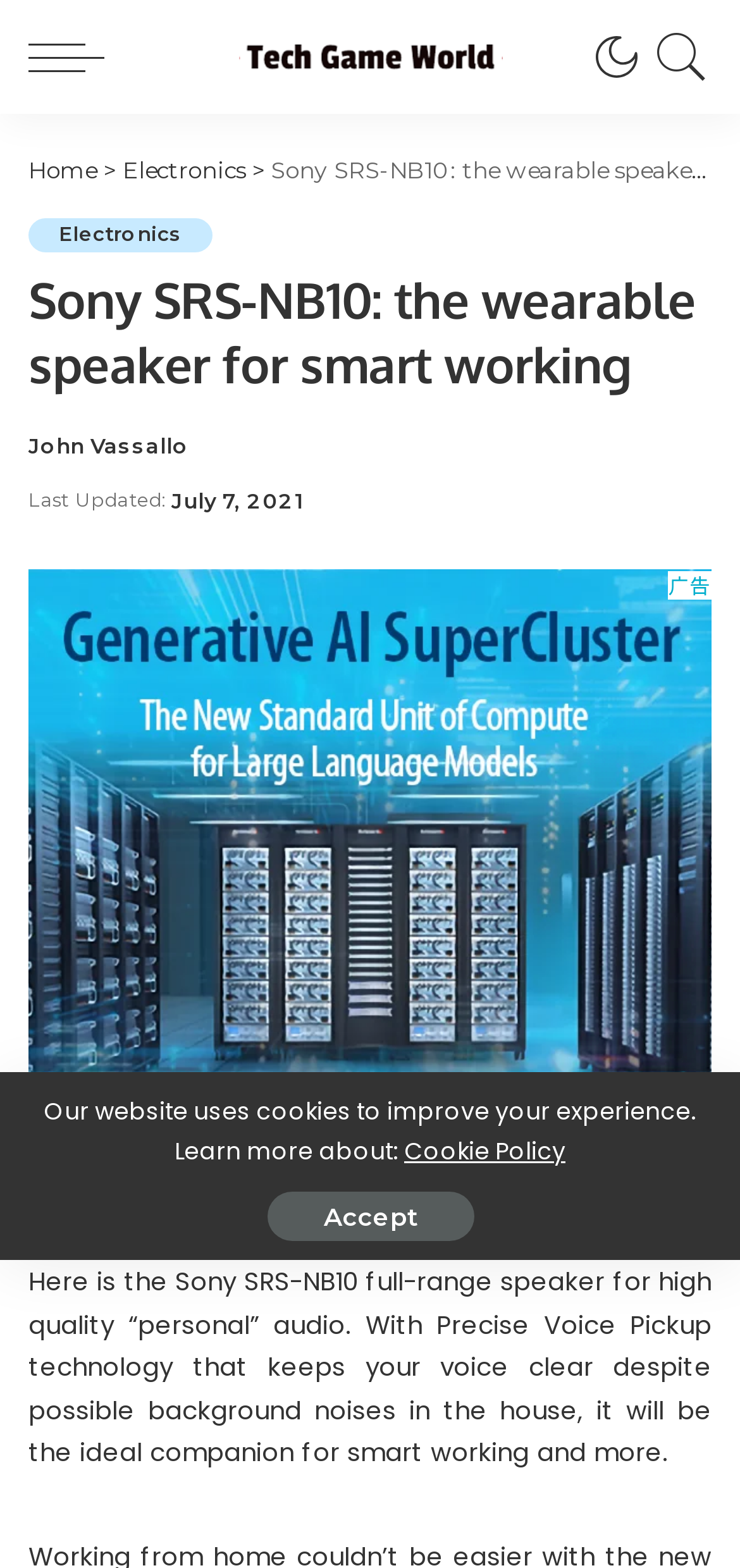Determine the main text heading of the webpage and provide its content.

Sony SRS-NB10: the wearable speaker for smart working